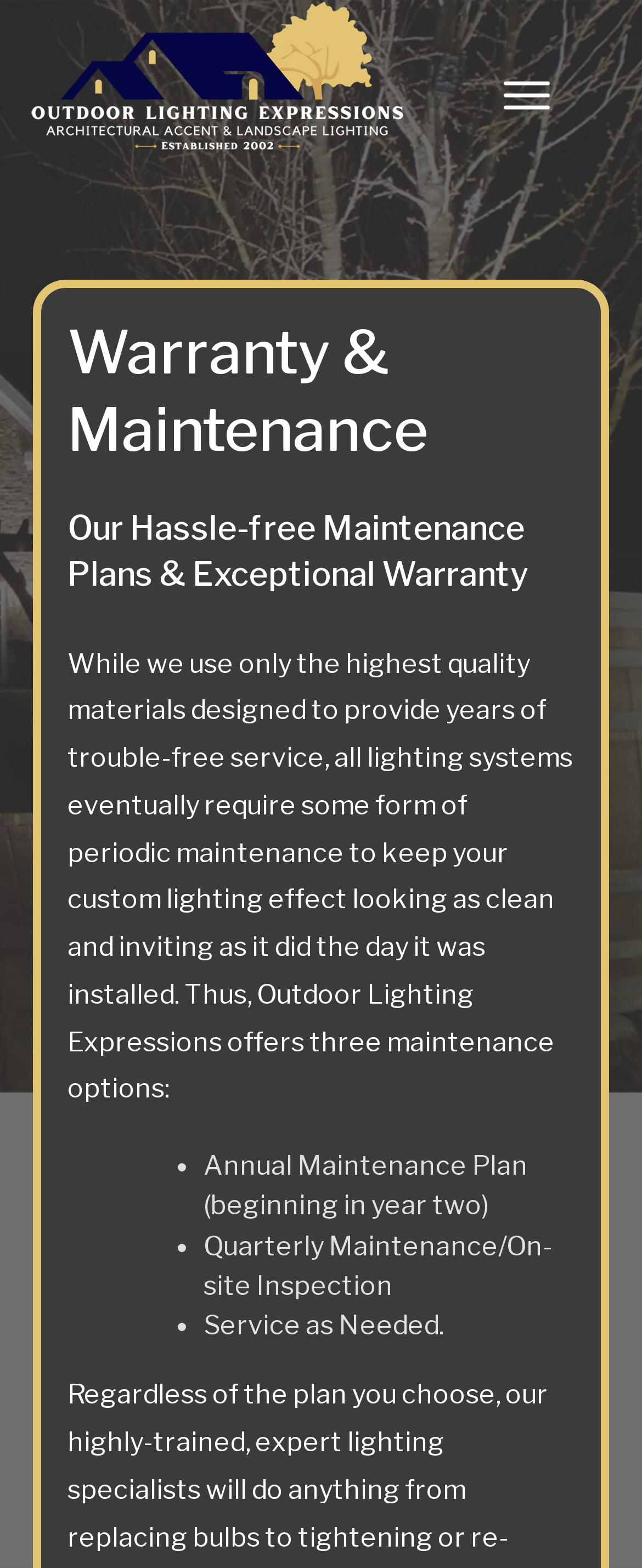Answer the question using only one word or a concise phrase: What is the tone of the webpage?

Informative